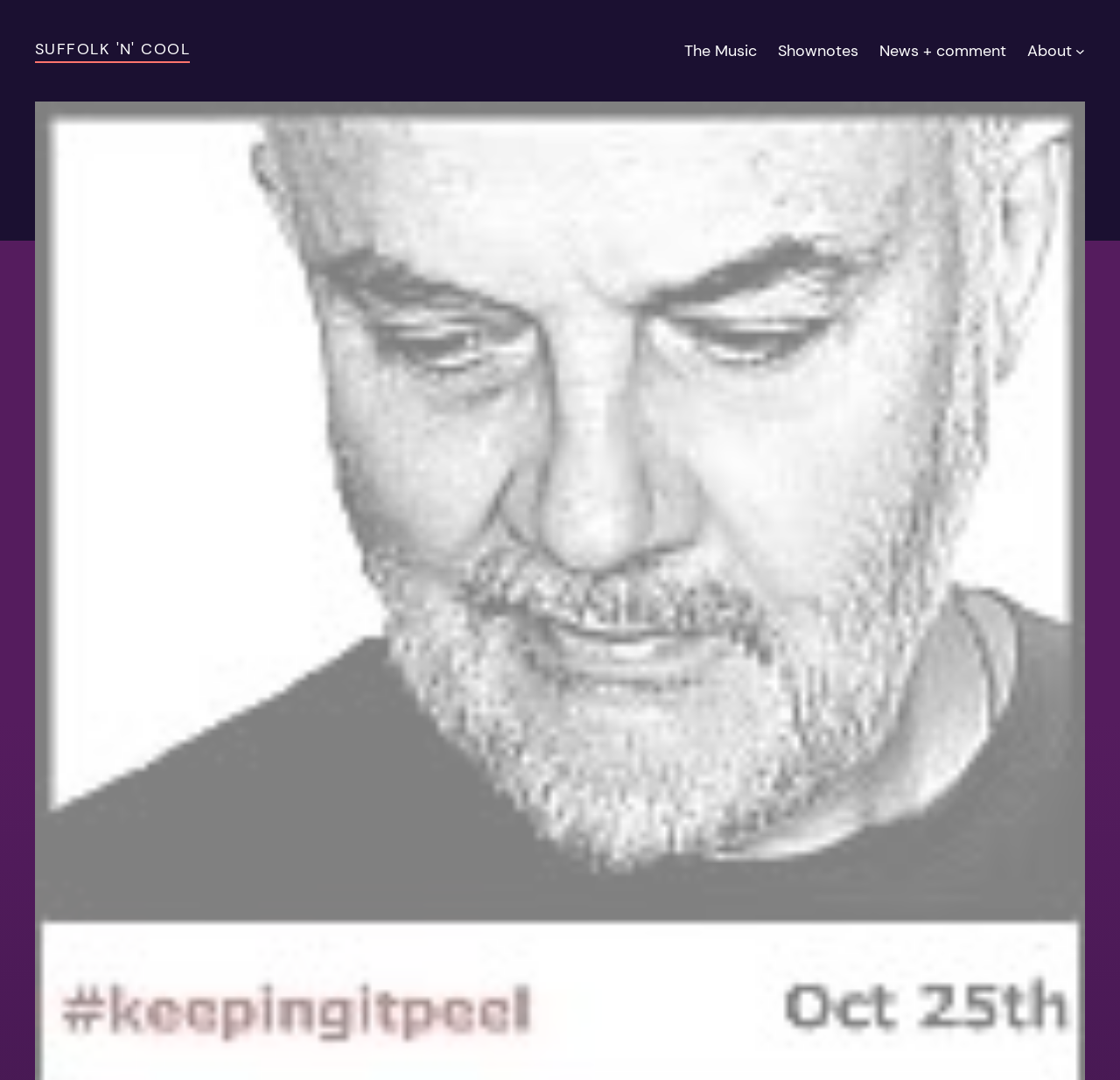Provide the text content of the webpage's main heading.

John Peel Day 2011